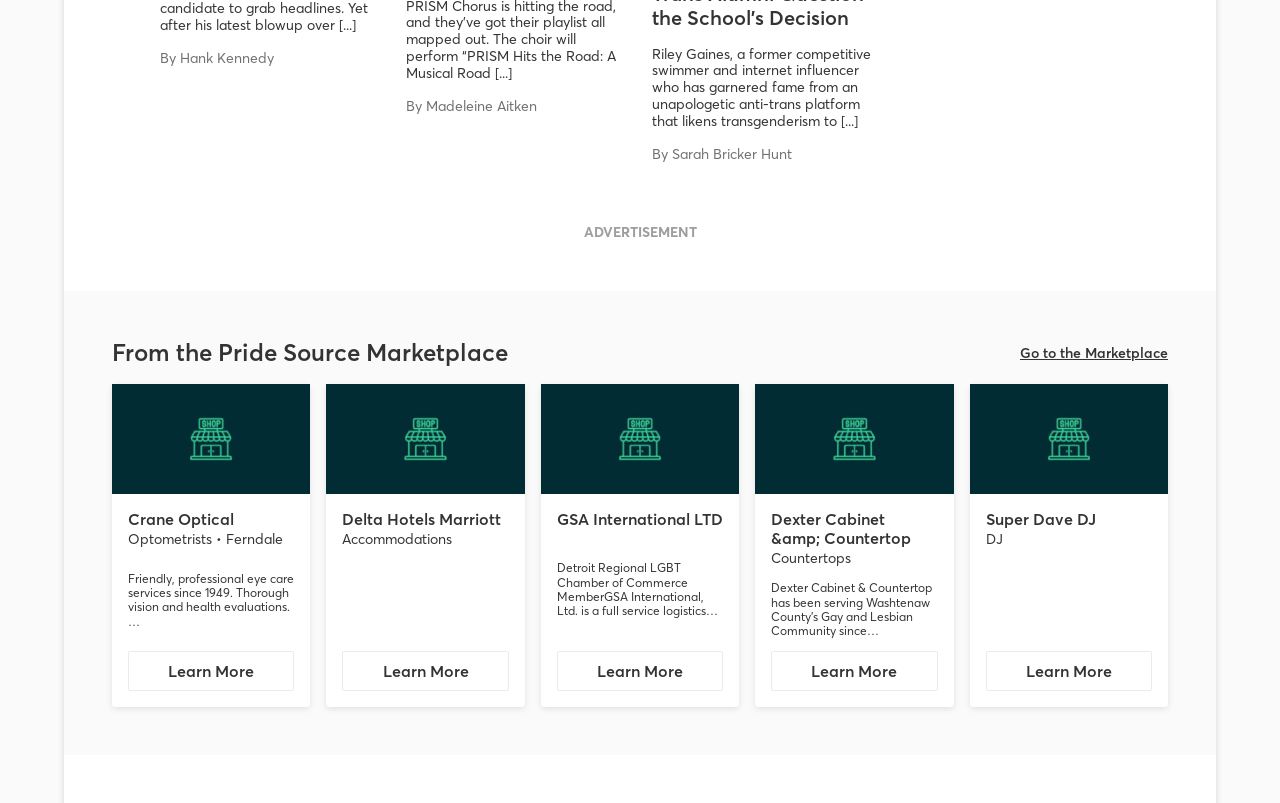Give the bounding box coordinates for the element described by: "Learn More".

[0.603, 0.811, 0.733, 0.86]